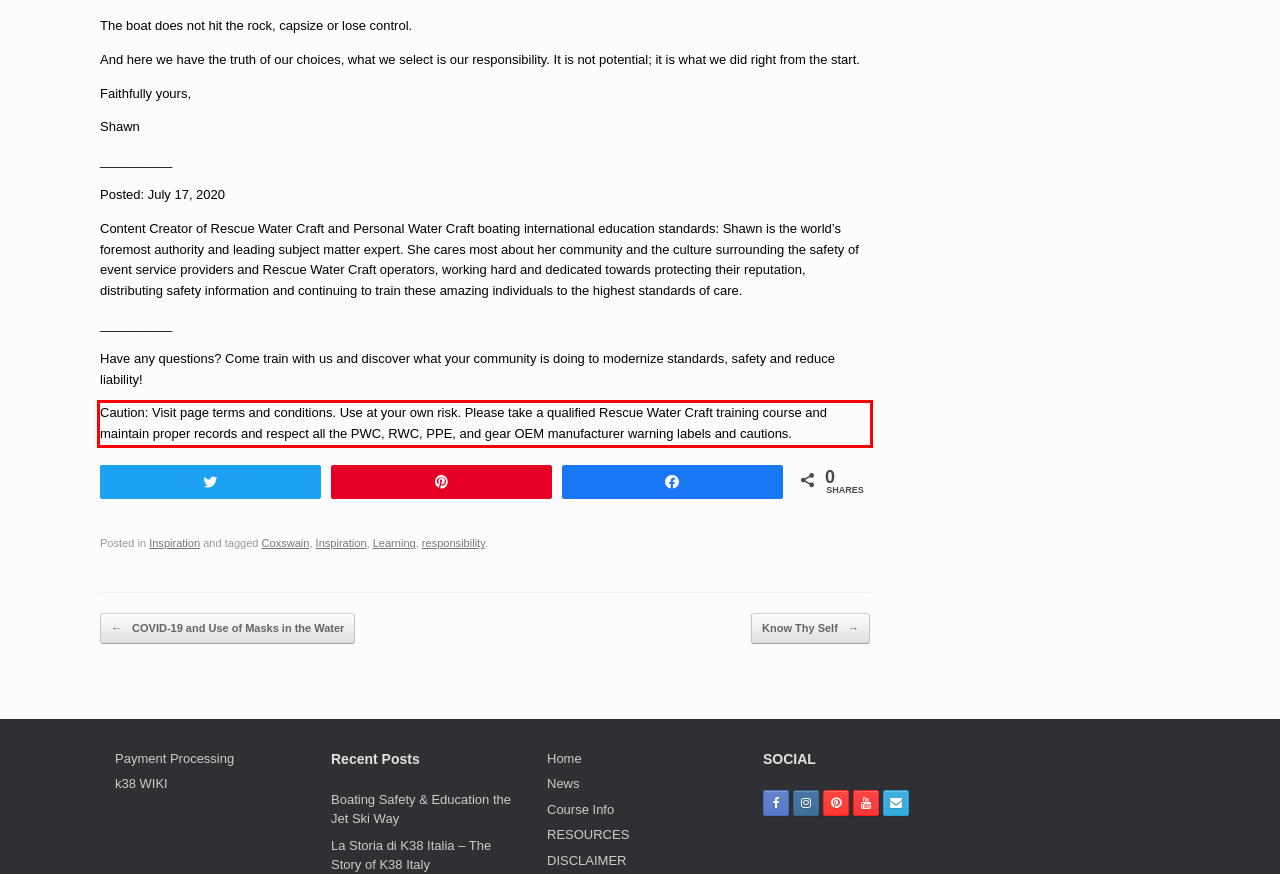Please examine the webpage screenshot containing a red bounding box and use OCR to recognize and output the text inside the red bounding box.

Caution: Visit page terms and conditions. Use at your own risk. Please take a qualified Rescue Water Craft training course and maintain proper records and respect all the PWC, RWC, PPE, and gear OEM manufacturer warning labels and cautions.